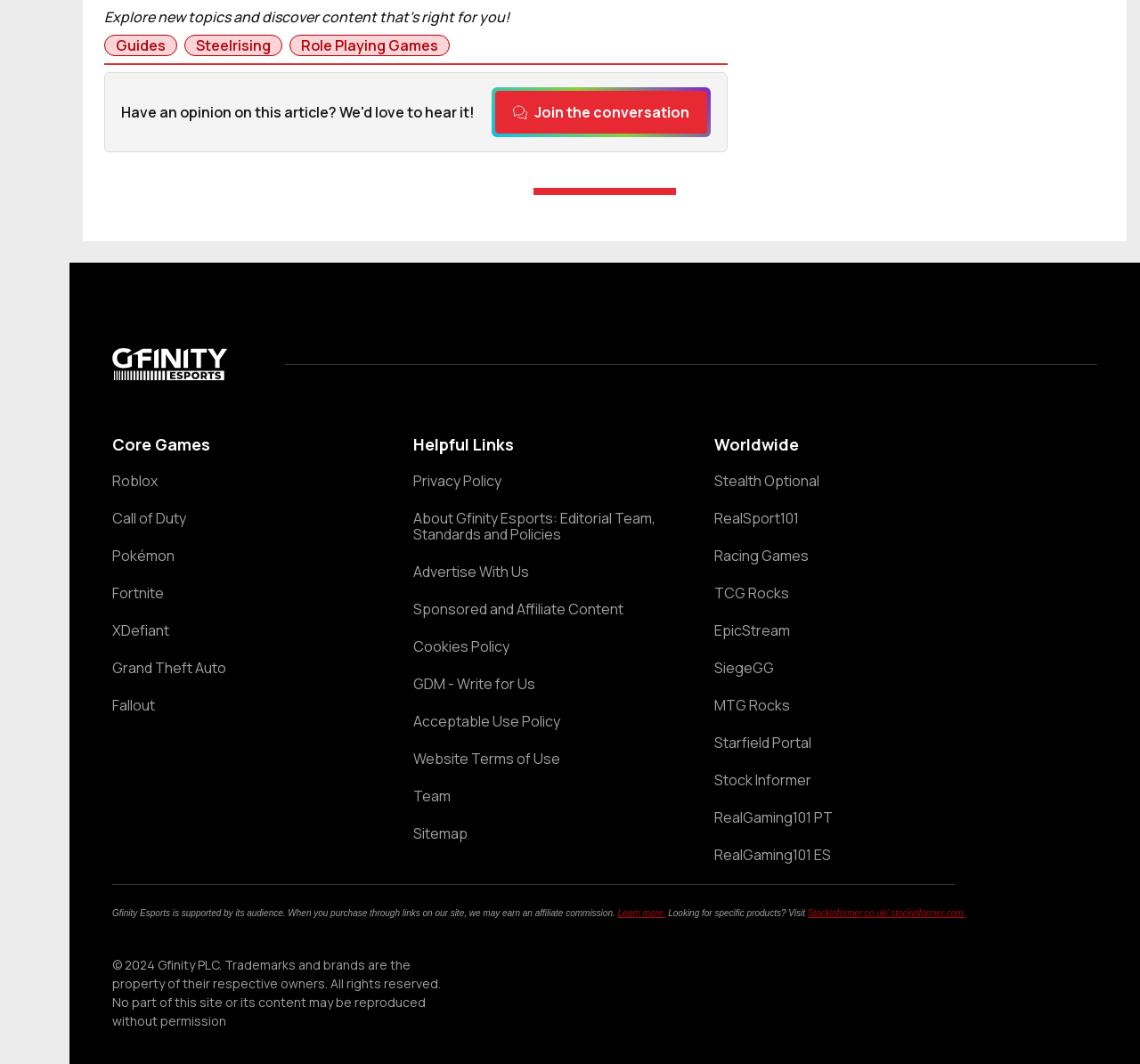What is the purpose of the 'Join the conversation' button?
Using the information from the image, give a concise answer in one word or a short phrase.

To engage with the community